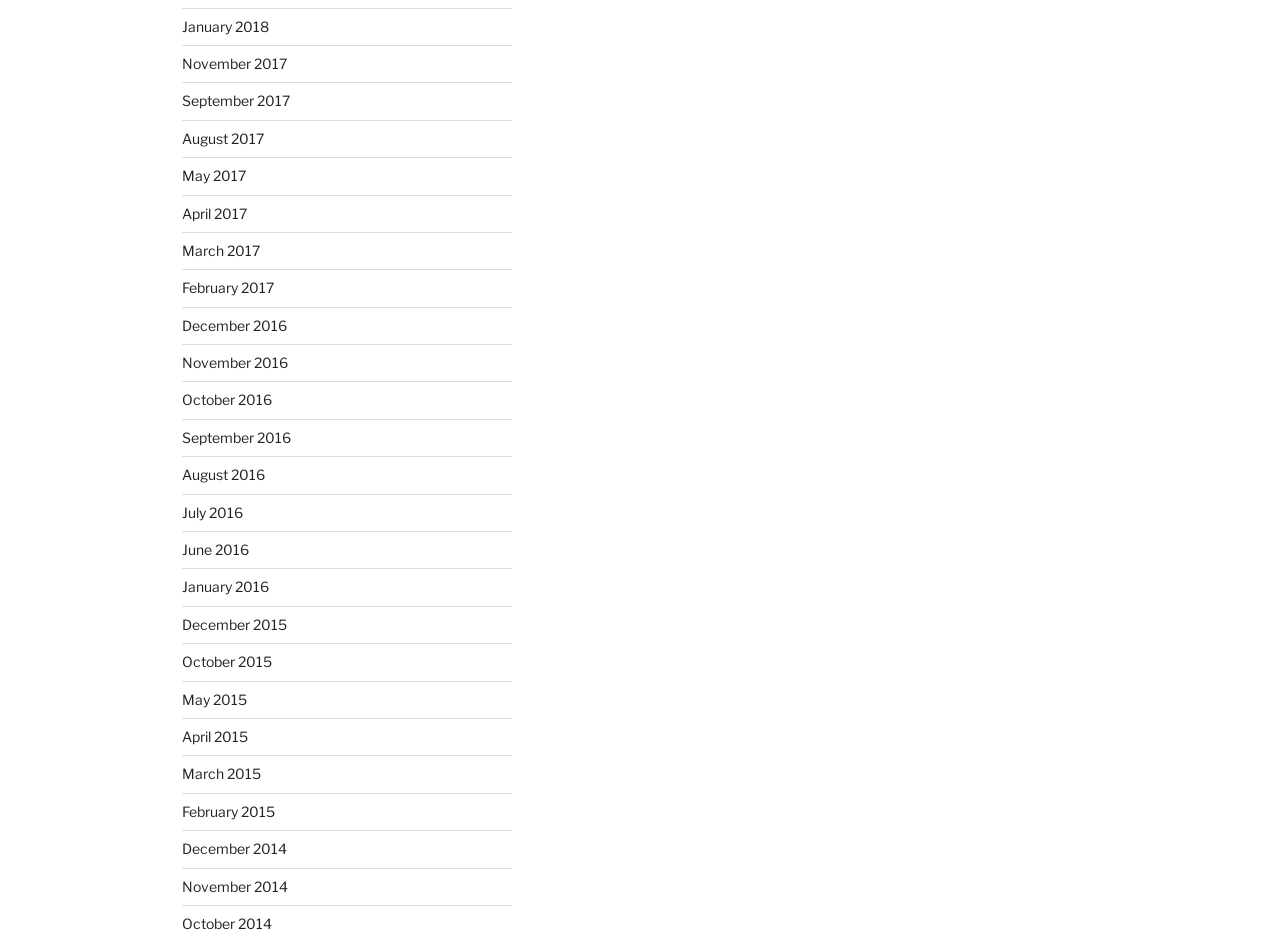What is the month listed just above October 2015?
Give a thorough and detailed response to the question.

By examining the list of links, I found that the month listed just above October 2015 is May 2015, which is located near the middle of the list.